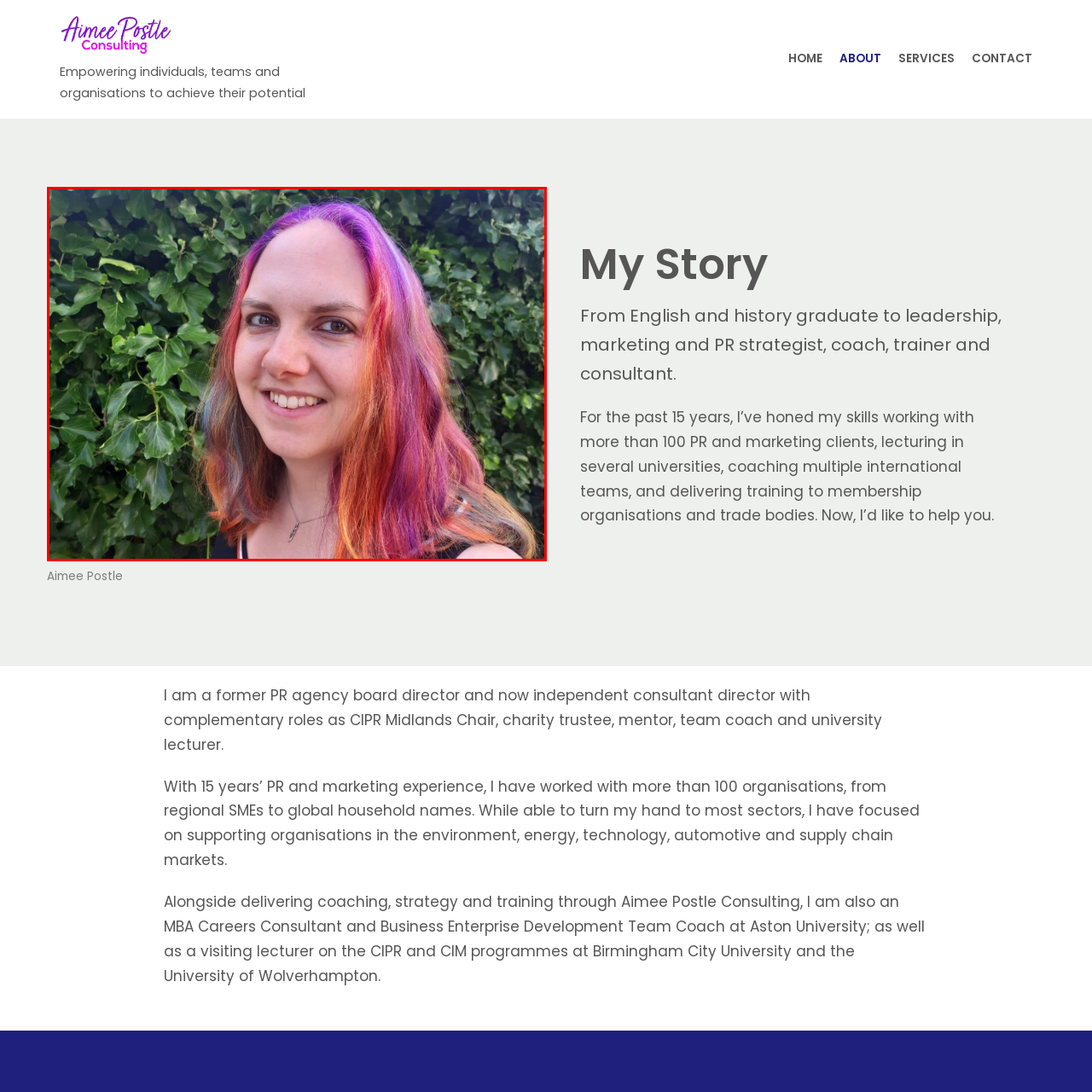What is the background of the image?
Analyze the image segment within the red bounding box and respond to the question using a single word or brief phrase.

lush backdrop of green ivy